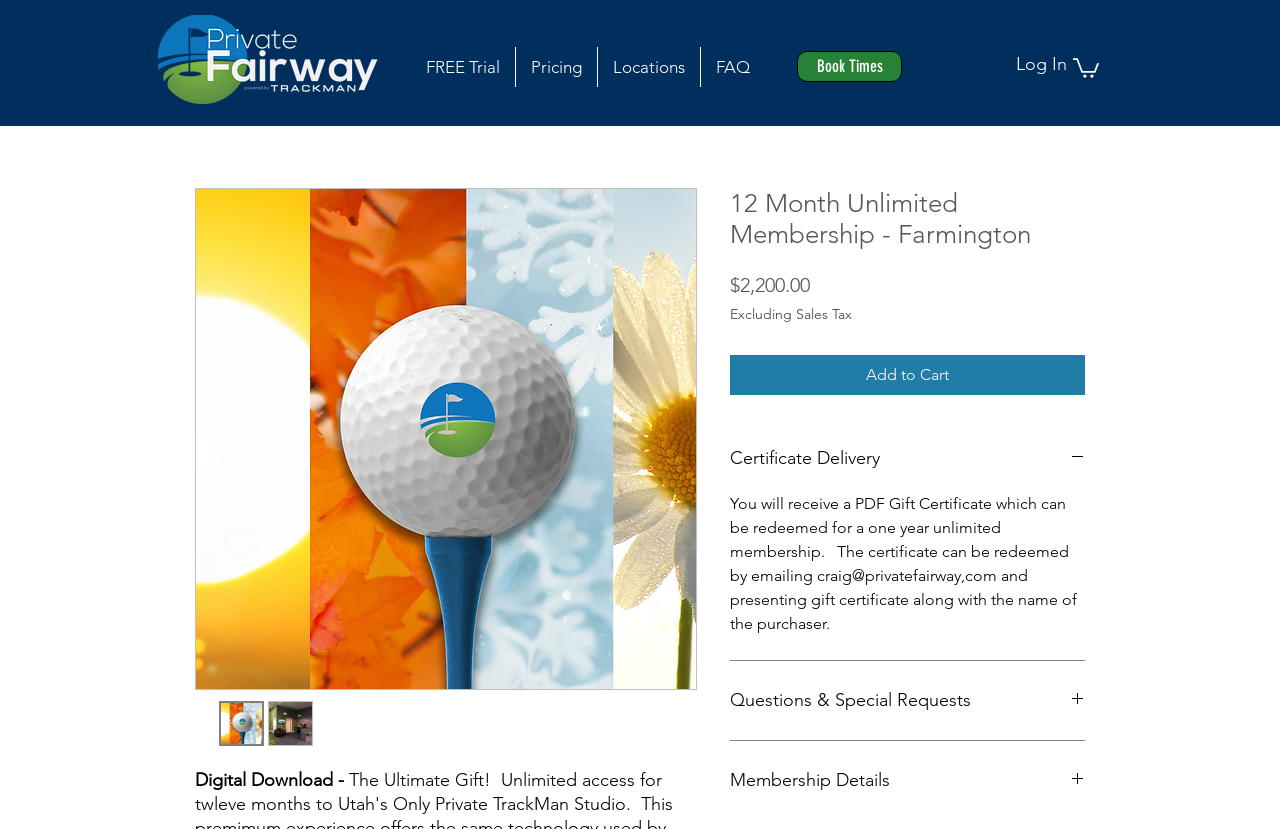Provide a short answer using a single word or phrase for the following question: 
What type of image is displayed on the top left corner?

Logo